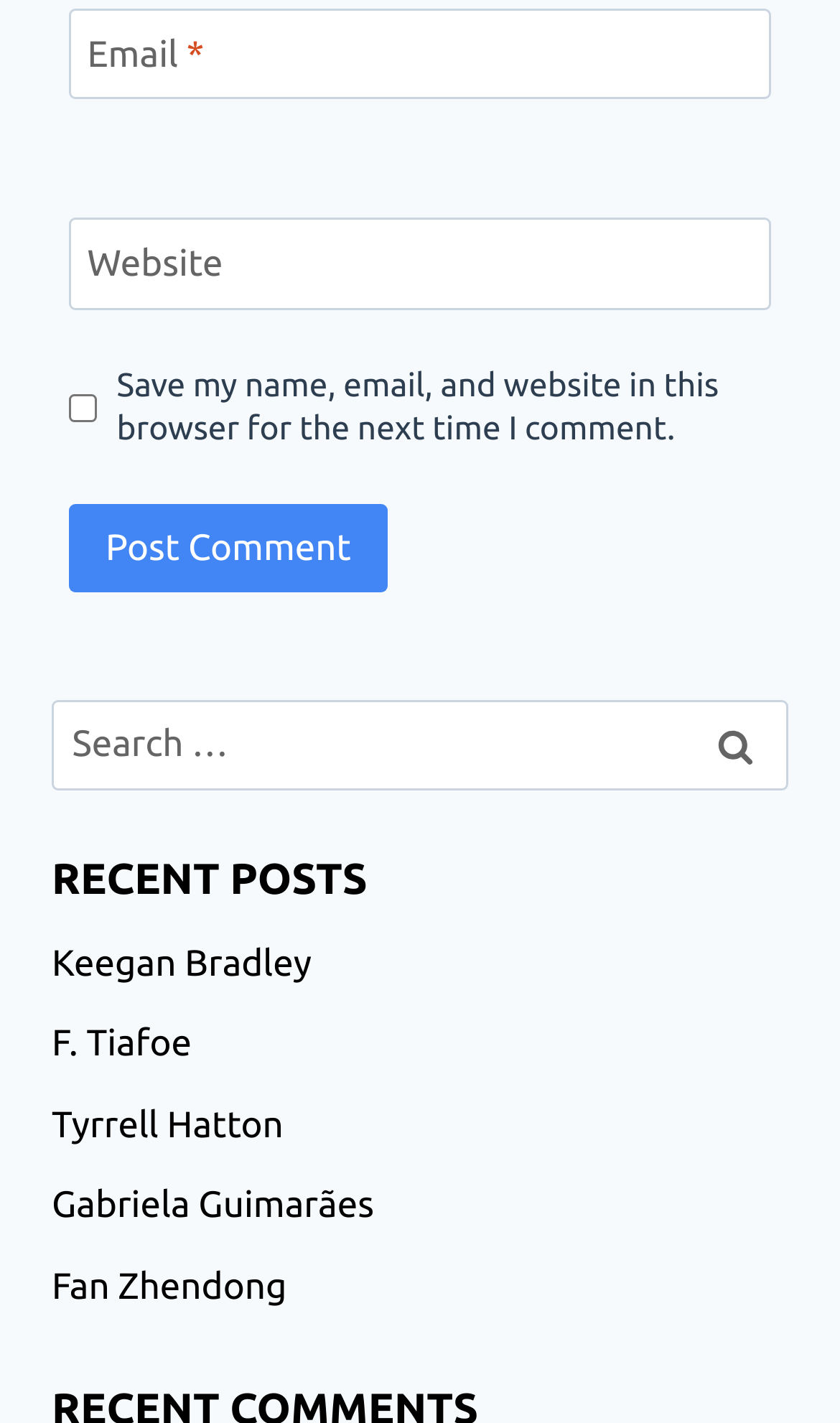Use a single word or phrase to answer the question:
How many links are under the 'RECENT POSTS' heading?

5